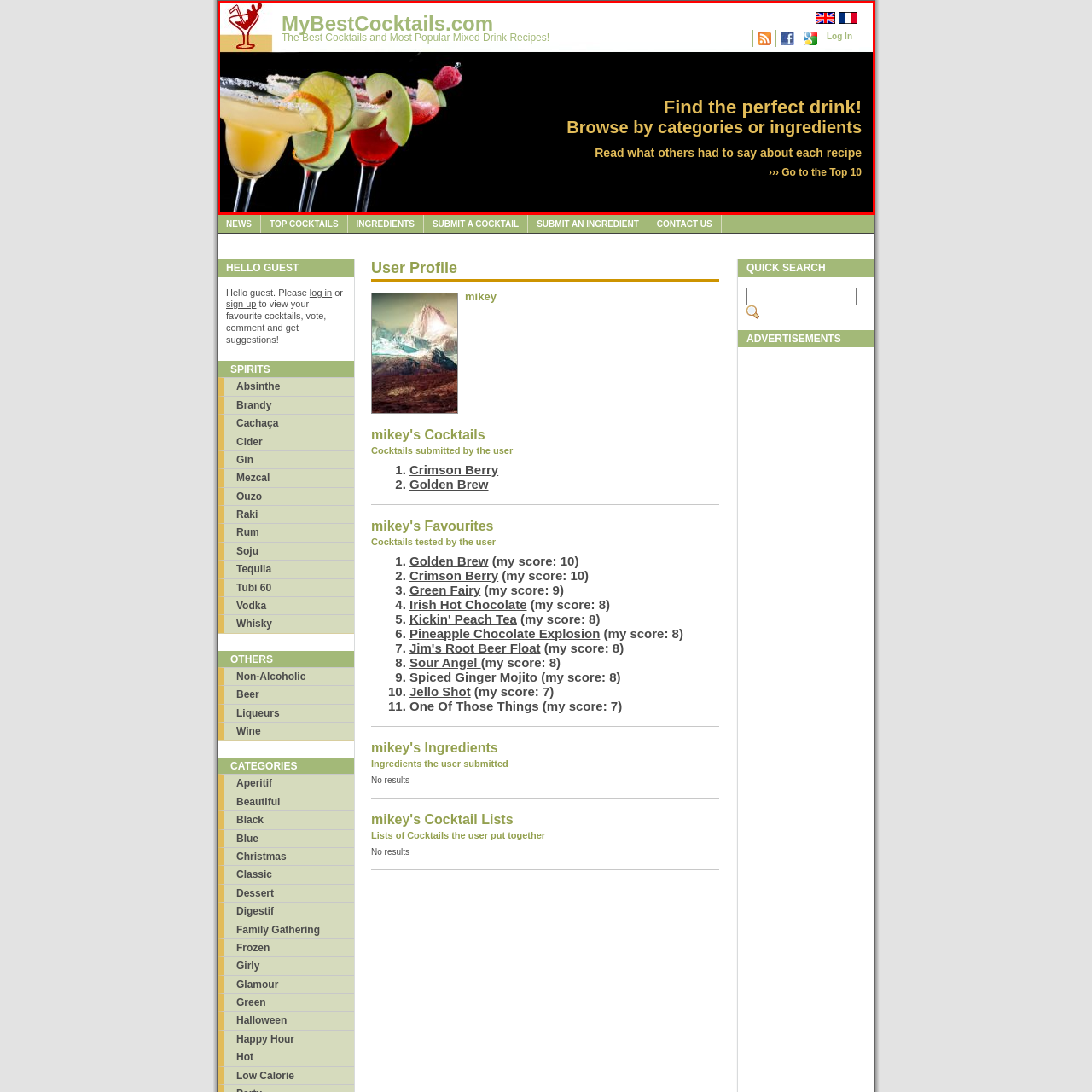How many drinks are showcased in the image?
Scrutinize the image inside the red bounding box and provide a detailed and extensive answer to the question.

The caption explicitly states that the image features three beautifully garnished drinks, which are a classic margarita, a refreshing green cocktail, and a striking red drink.